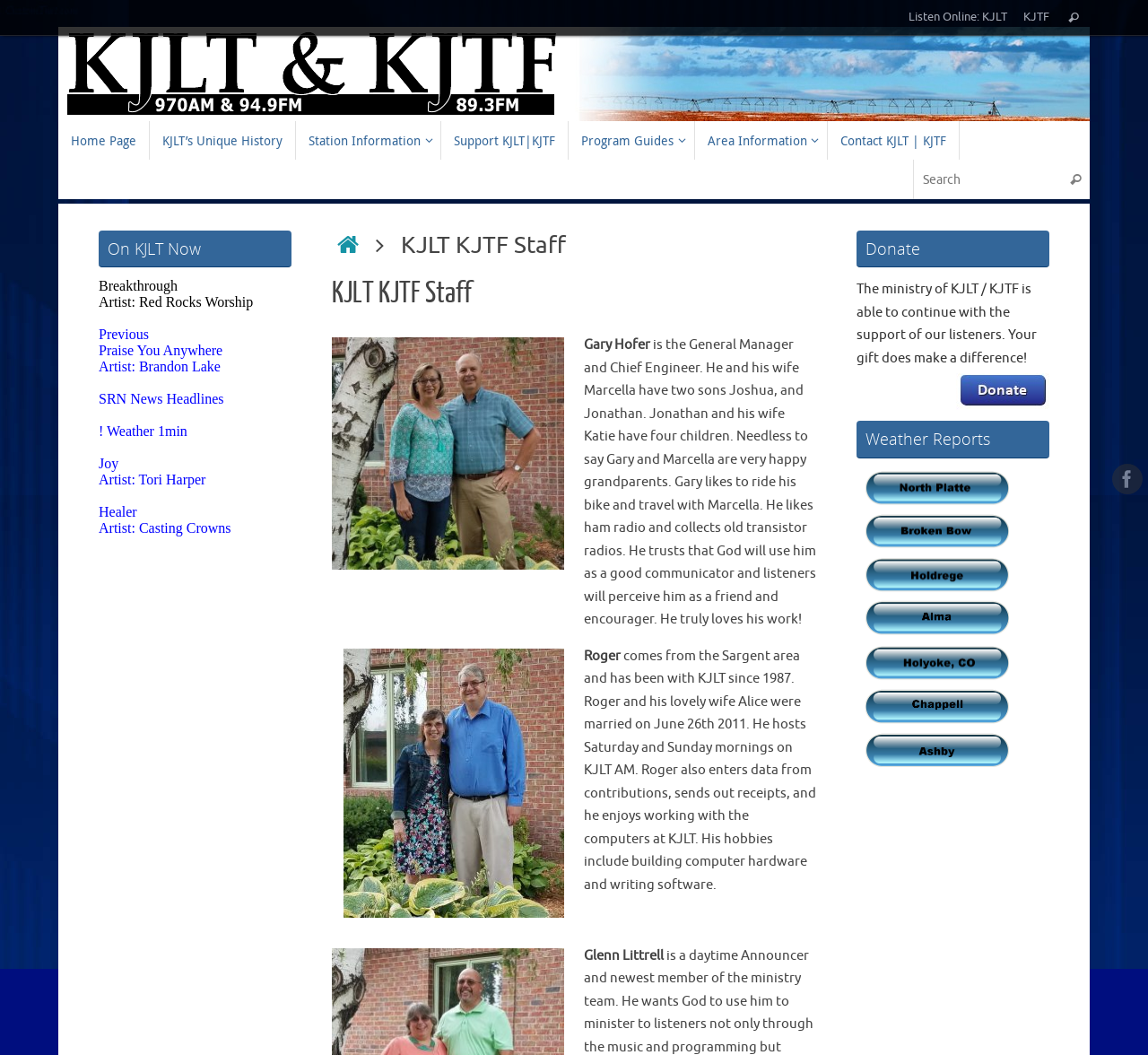Identify the bounding box coordinates for the region to click in order to carry out this instruction: "Listen to KJLT online". Provide the coordinates using four float numbers between 0 and 1, formatted as [left, top, right, bottom].

[0.788, 0.0, 0.88, 0.034]